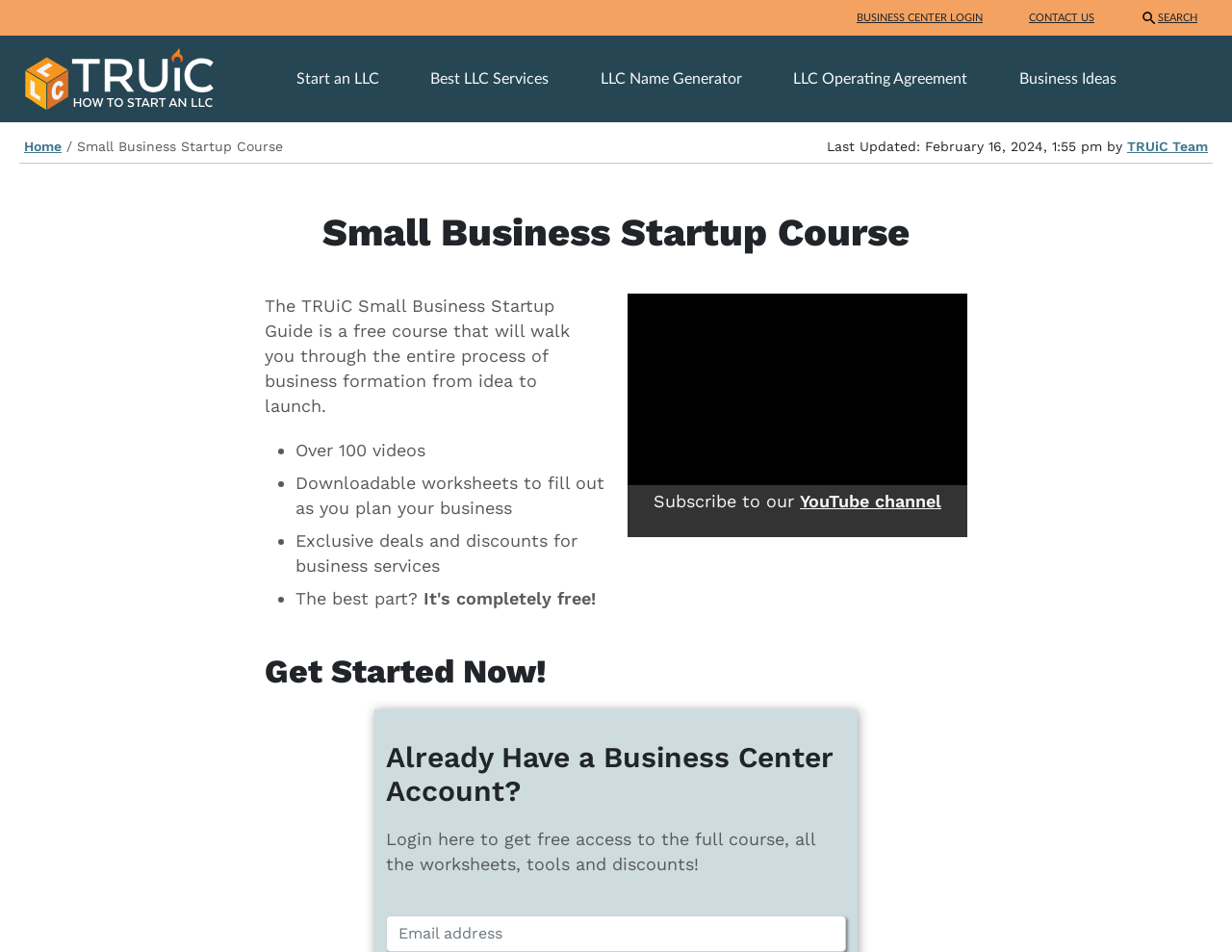Specify the bounding box coordinates of the element's area that should be clicked to execute the given instruction: "start an LLC". The coordinates should be four float numbers between 0 and 1, i.e., [left, top, right, bottom].

[0.234, 0.072, 0.343, 0.094]